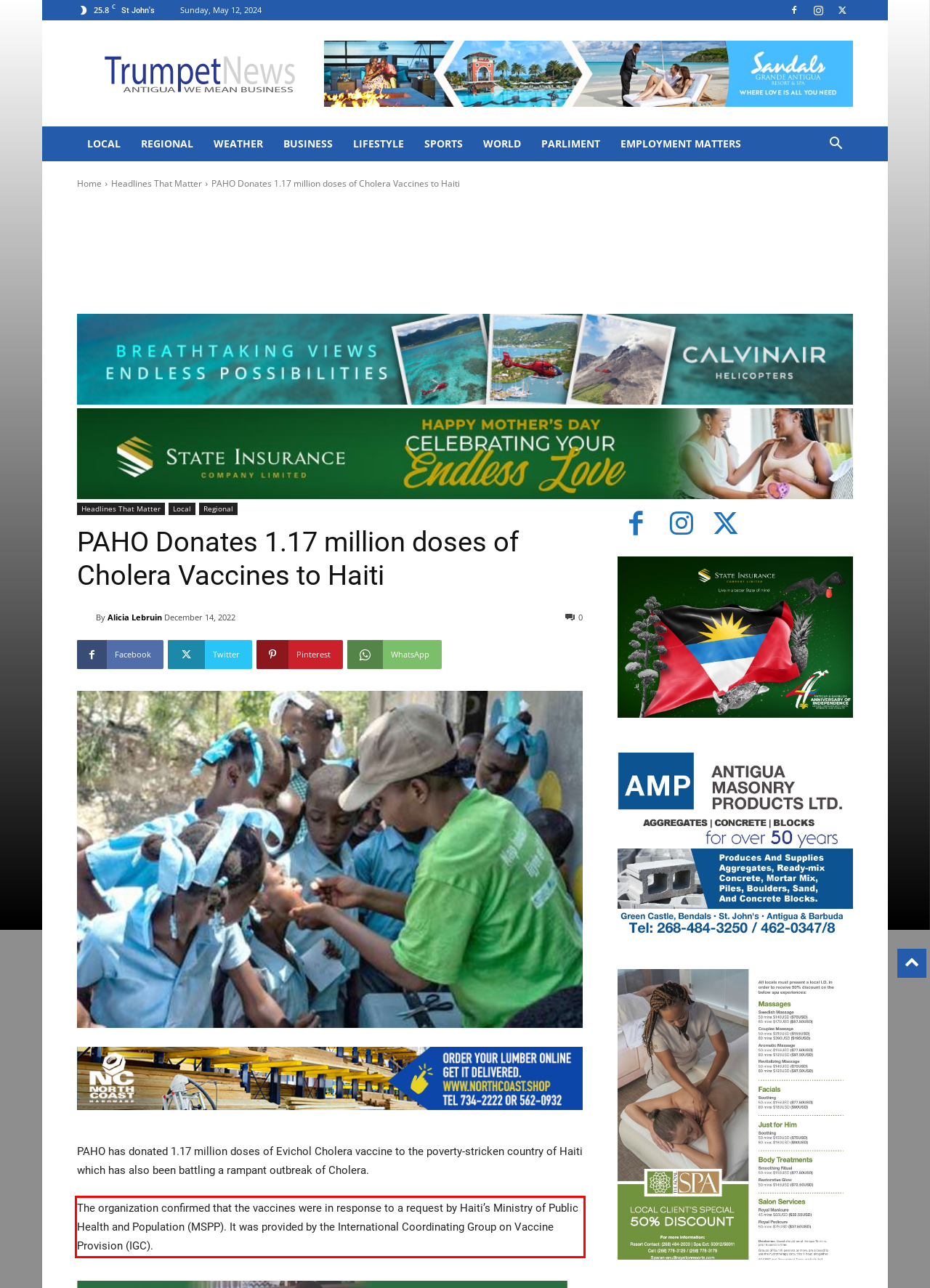From the given screenshot of a webpage, identify the red bounding box and extract the text content within it.

The organization confirmed that the vaccines were in response to a request by Haiti’s Ministry of Public Health and Population (MSPP). It was provided by the International Coordinating Group on Vaccine Provision (IGC).